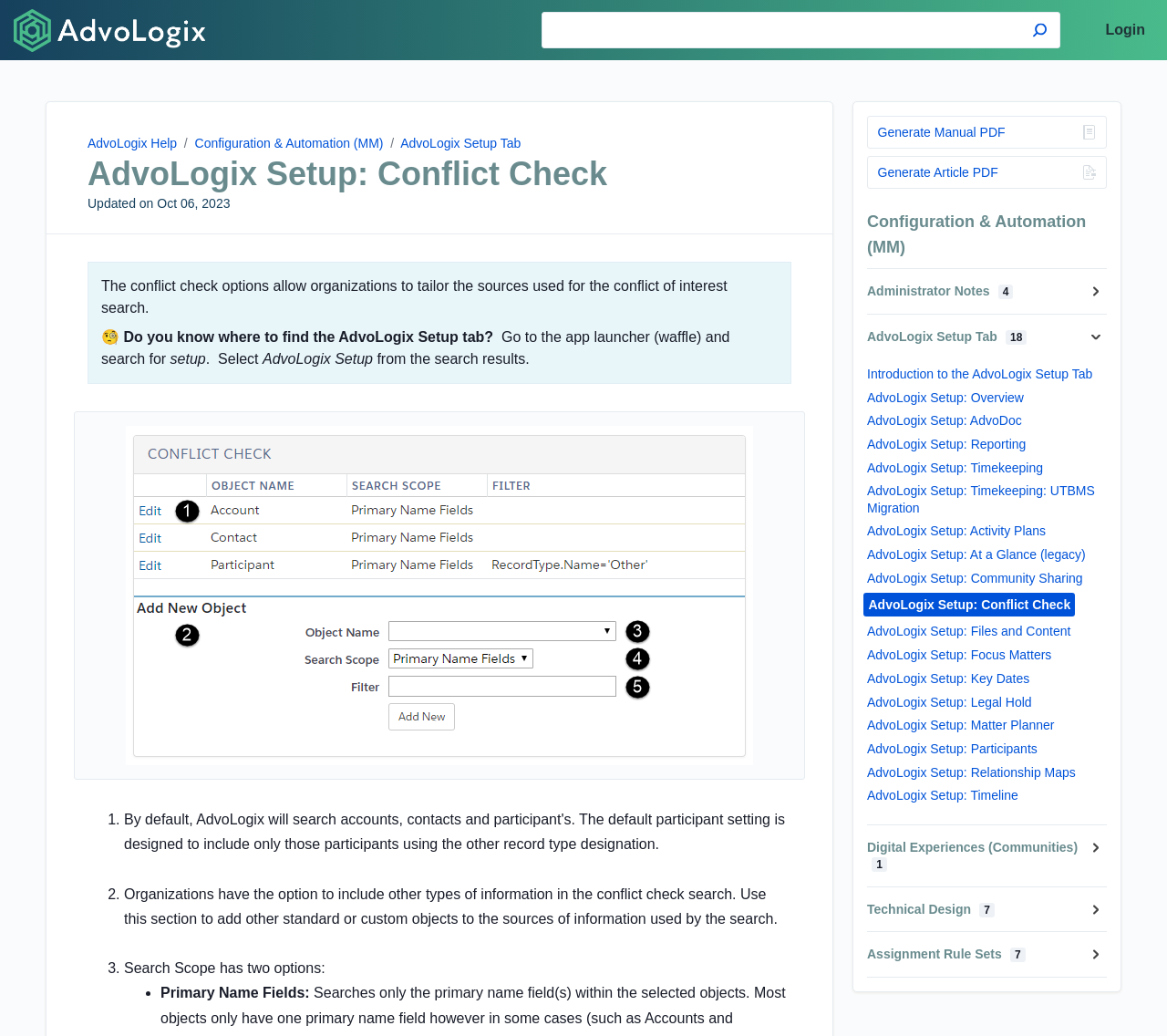Can you find the bounding box coordinates for the element to click on to achieve the instruction: "Search for something"?

[0.464, 0.011, 0.909, 0.047]